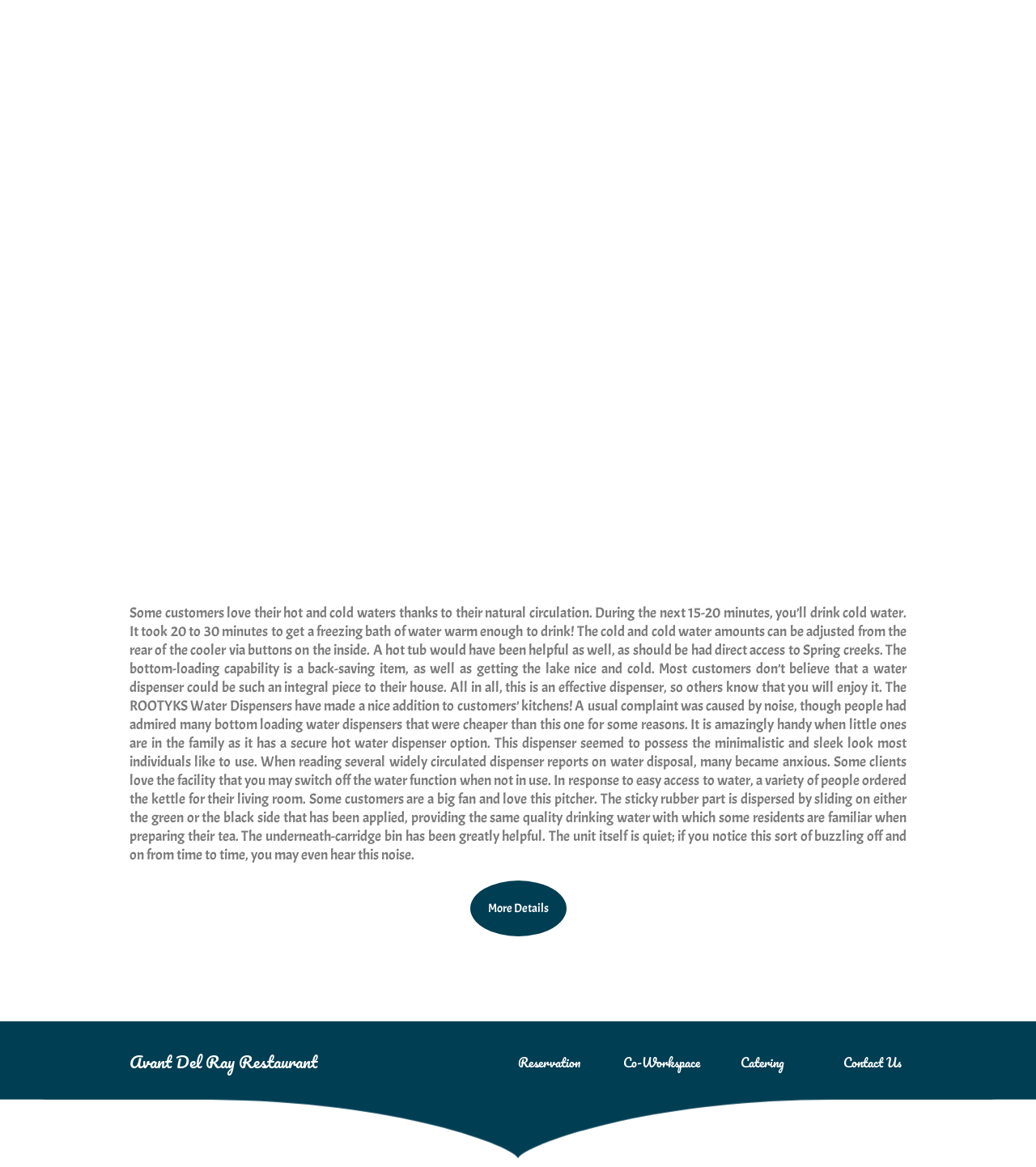For the element described, predict the bounding box coordinates as (top-left x, top-left y, bottom-right x, bottom-right y). All values should be between 0 and 1. Element description: Avant Del Ray Restaurant

[0.125, 0.897, 0.306, 0.921]